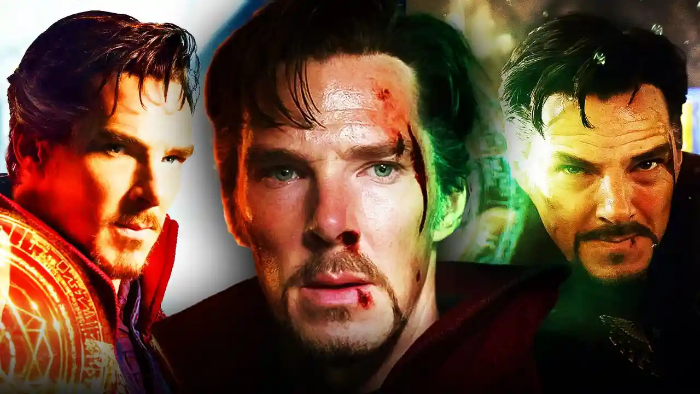Offer a thorough description of the image.

This dynamic image features Benedict Cumberbatch as Doctor Strange, showcasing a montage of his character from various moments throughout the Marvel Cinematic Universe. The left side presents him in an intense battle-ready pose, displaying the vibrant details of his iconic cloak and mystical artifacts. The central figure captures a moment of vulnerability, with blood hinting at the fierce challenges he faces. The right side illustrates another iconic stance, reflecting the character's enduring strength and determination. This compilation reflects the complexity of Doctor Strange's journey in the upcoming film "Doctor Strange in the Multiverse of Madness," where he navigates thrilling adventures filled with peril and magical confrontations.